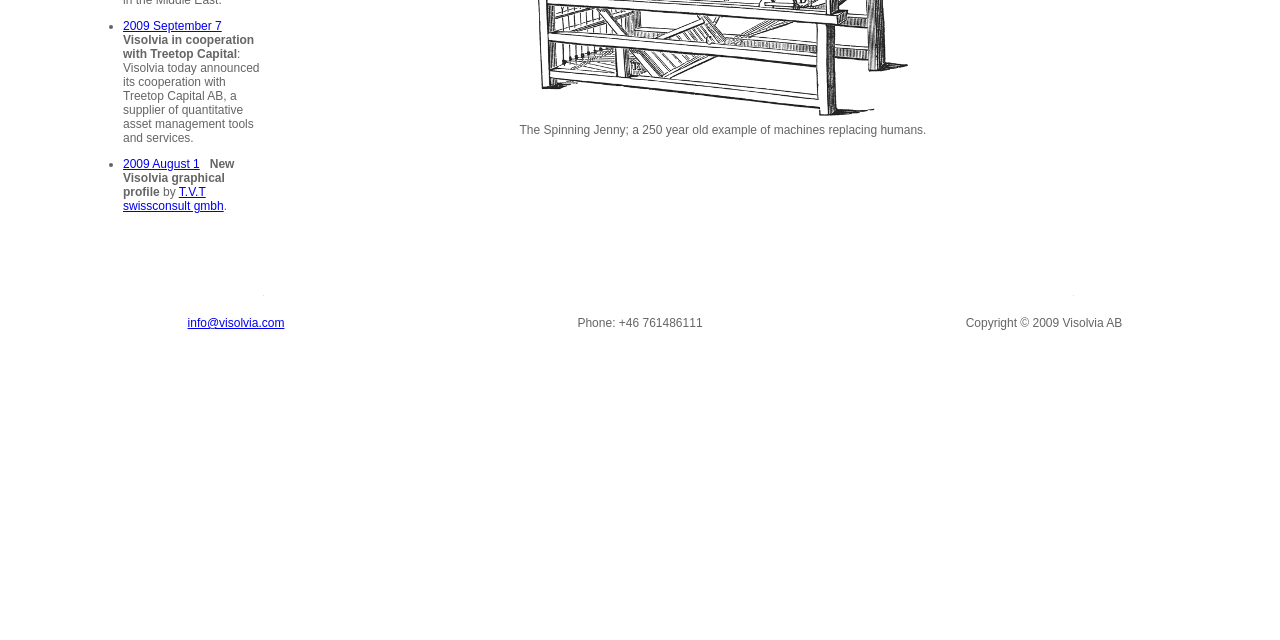Determine the bounding box coordinates for the HTML element described here: "info@visolvia.com".

[0.147, 0.494, 0.222, 0.516]